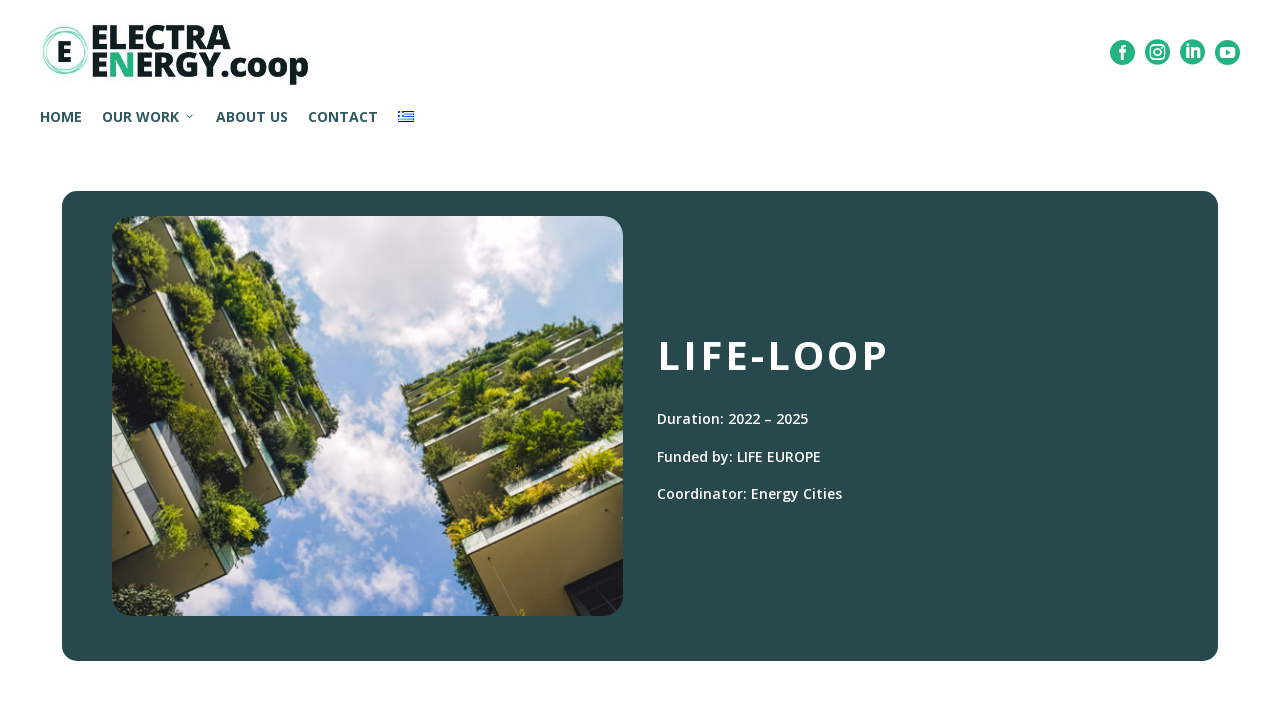Please mark the clickable region by giving the bounding box coordinates needed to complete this instruction: "Go to the Technology page".

None